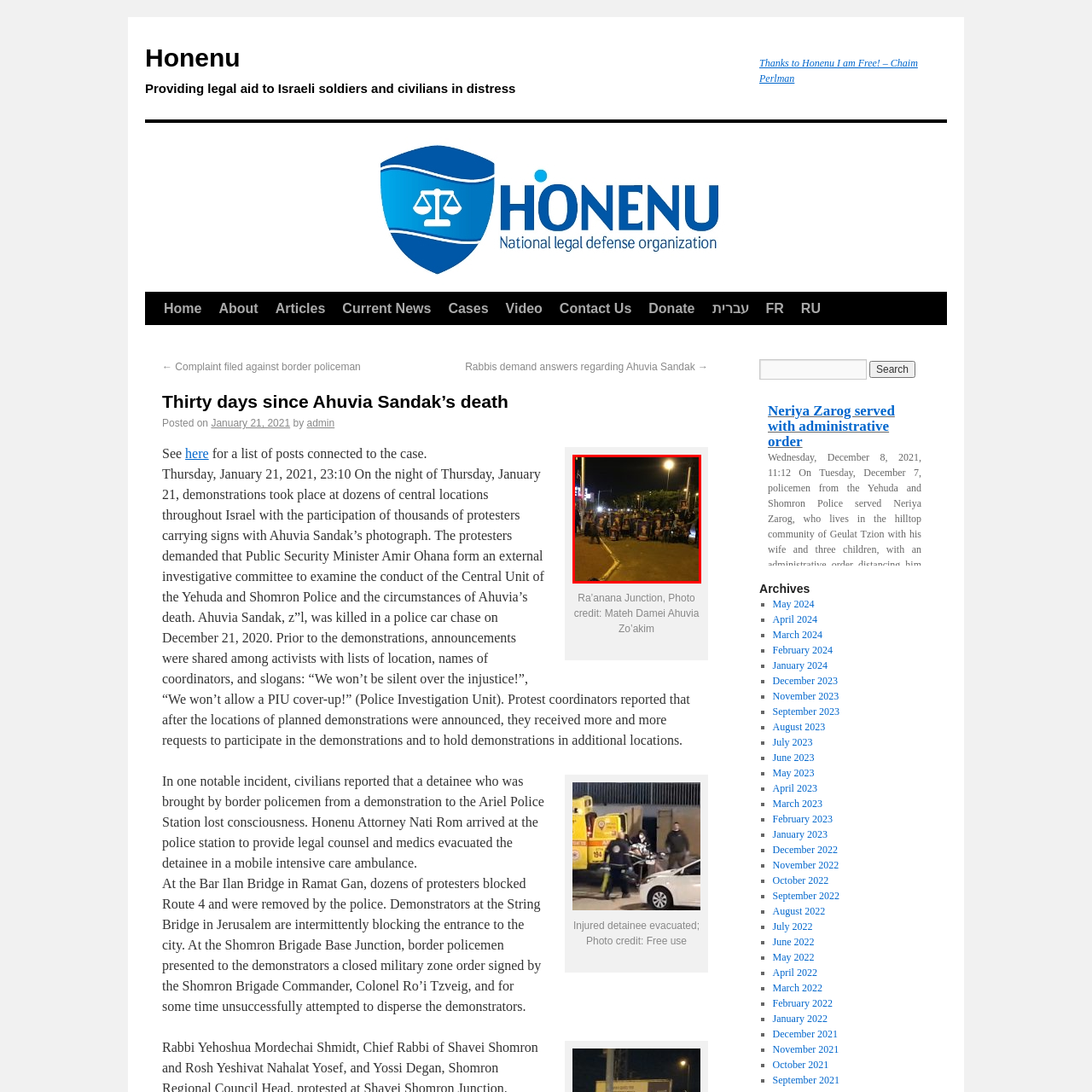What are the protesters holding?
Carefully examine the image highlighted by the red bounding box and provide a detailed answer to the question.

The protesters are holding large portraits of Ahuvia Sandak, which reflects their commitment to demanding justice and accountability for his tragic death.